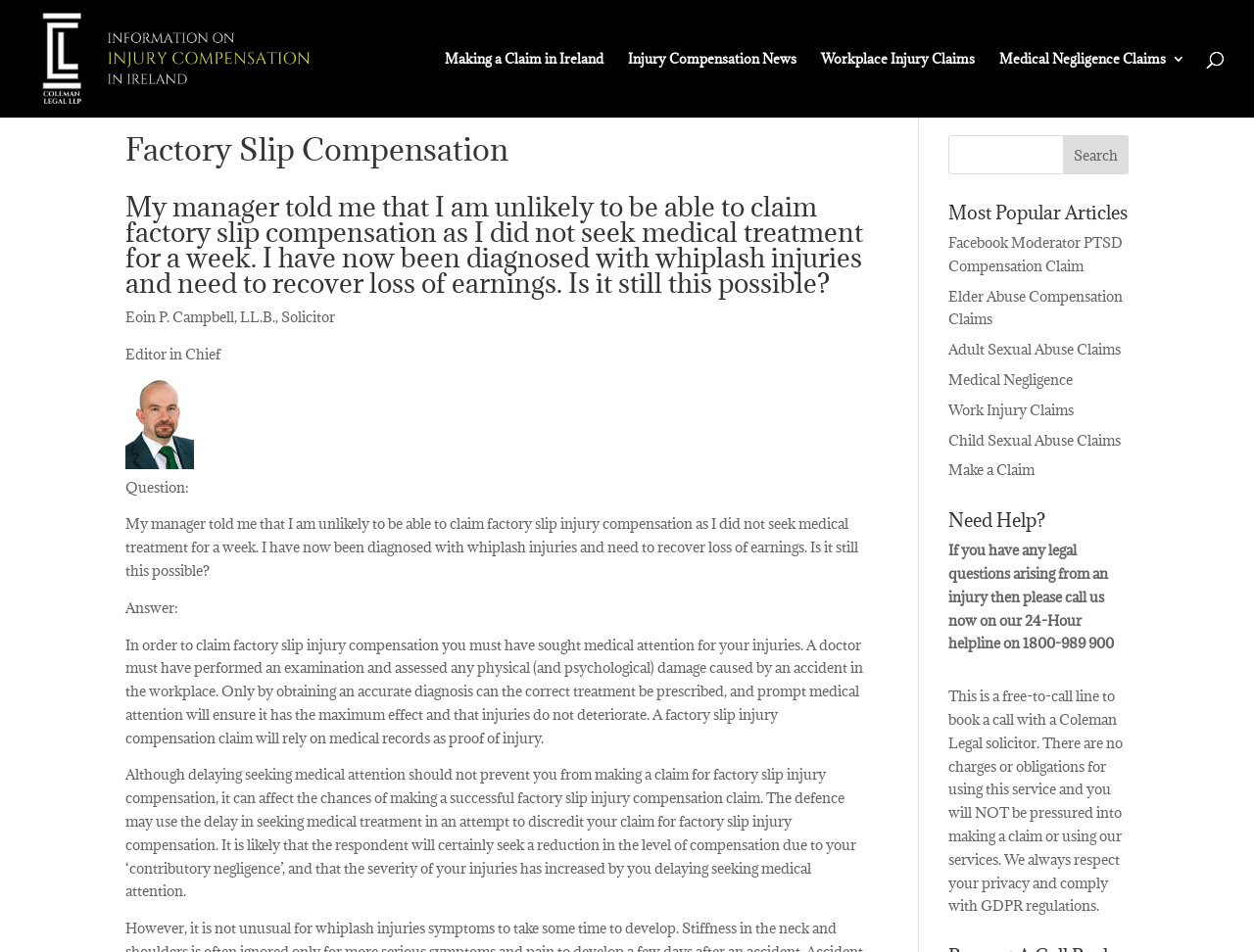Find the bounding box coordinates for the UI element that matches this description: "Facebook Moderator PTSD Compensation Claim".

[0.756, 0.245, 0.895, 0.289]